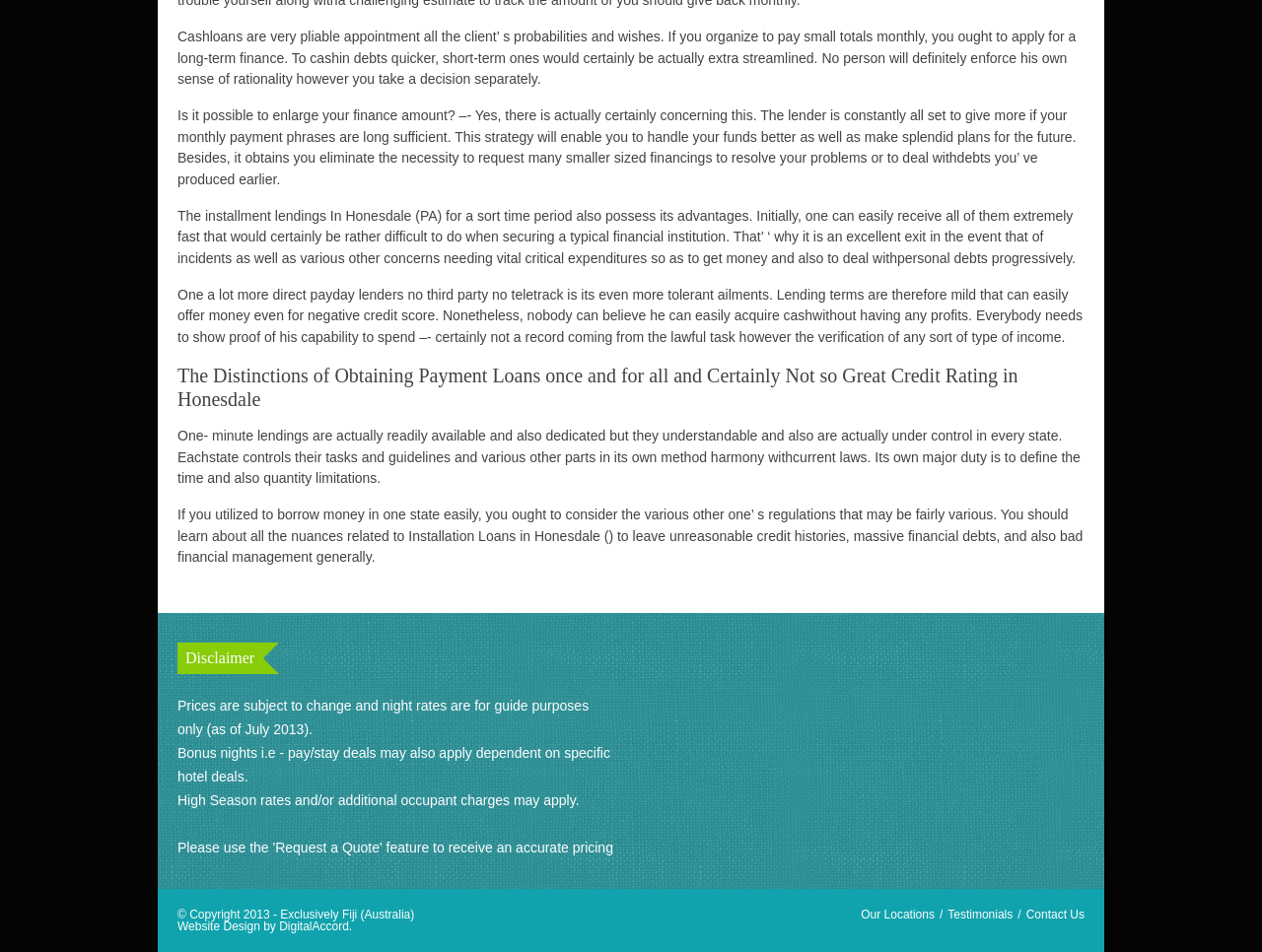Please reply to the following question with a single word or a short phrase:
What is the copyright information of the webpage?

Copyright 2013 - Exclusively Fiji (Australia)